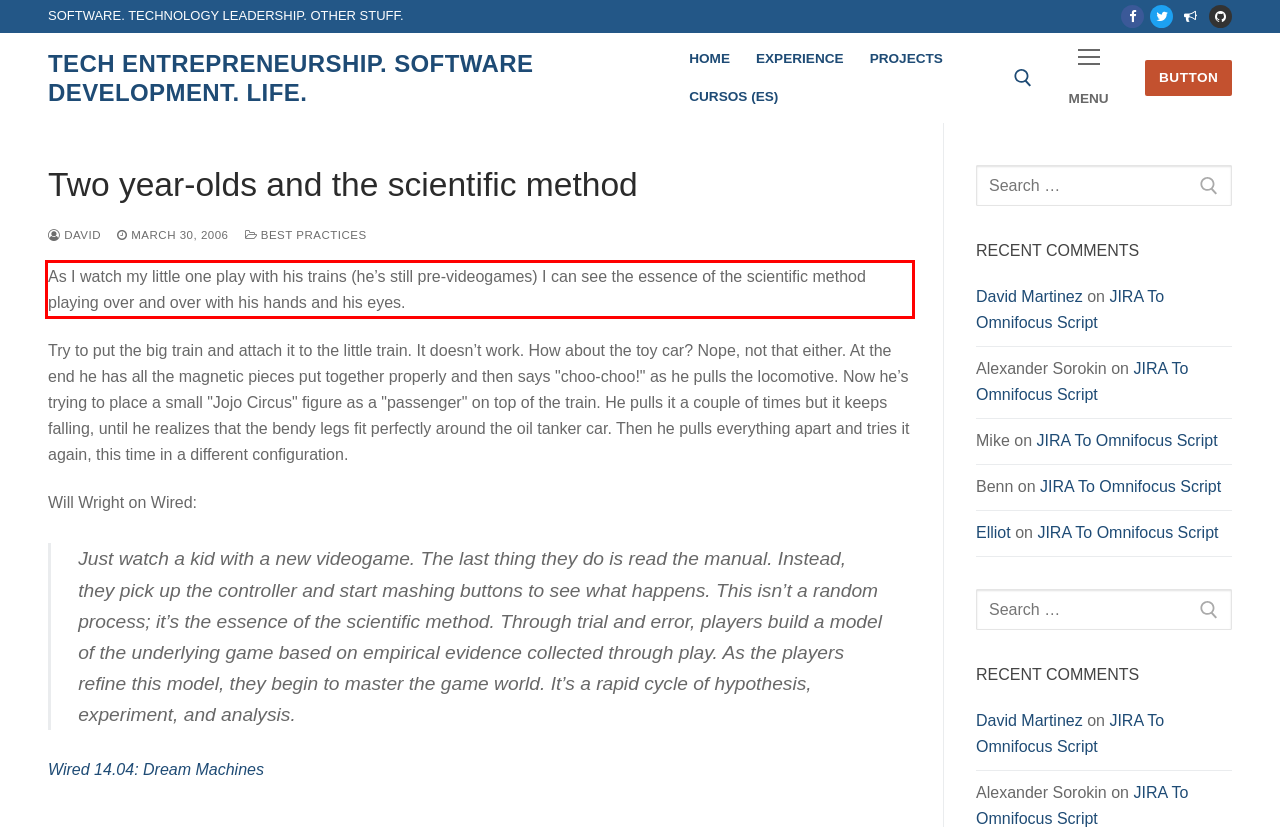With the provided screenshot of a webpage, locate the red bounding box and perform OCR to extract the text content inside it.

As I watch my little one play with his trains (he’s still pre-videogames) I can see the essence of the scientific method playing over and over with his hands and his eyes.